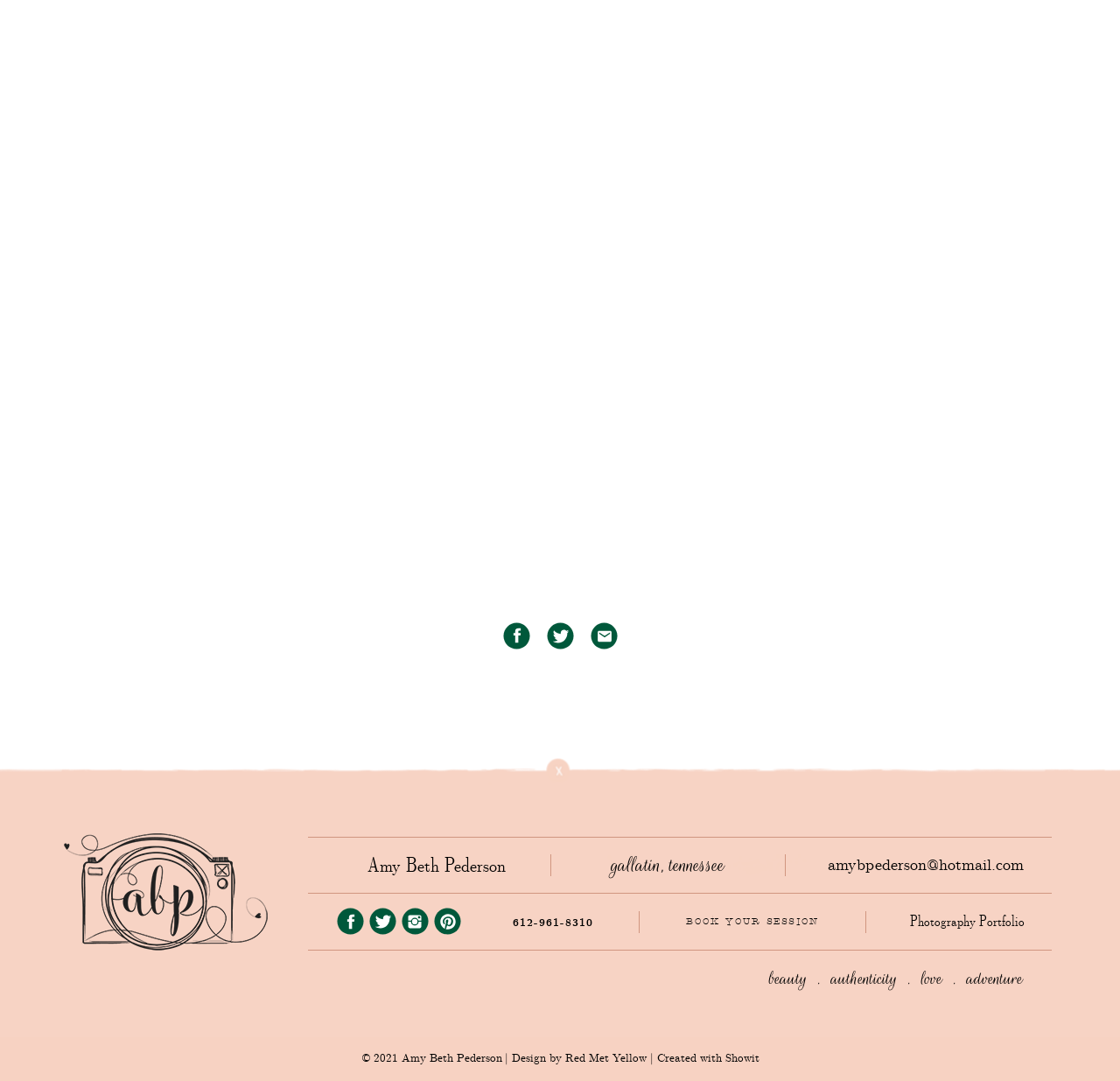Please specify the bounding box coordinates of the area that should be clicked to accomplish the following instruction: "Click the 'Created with Showit' link". The coordinates should consist of four float numbers between 0 and 1, i.e., [left, top, right, bottom].

[0.587, 0.97, 0.678, 0.985]